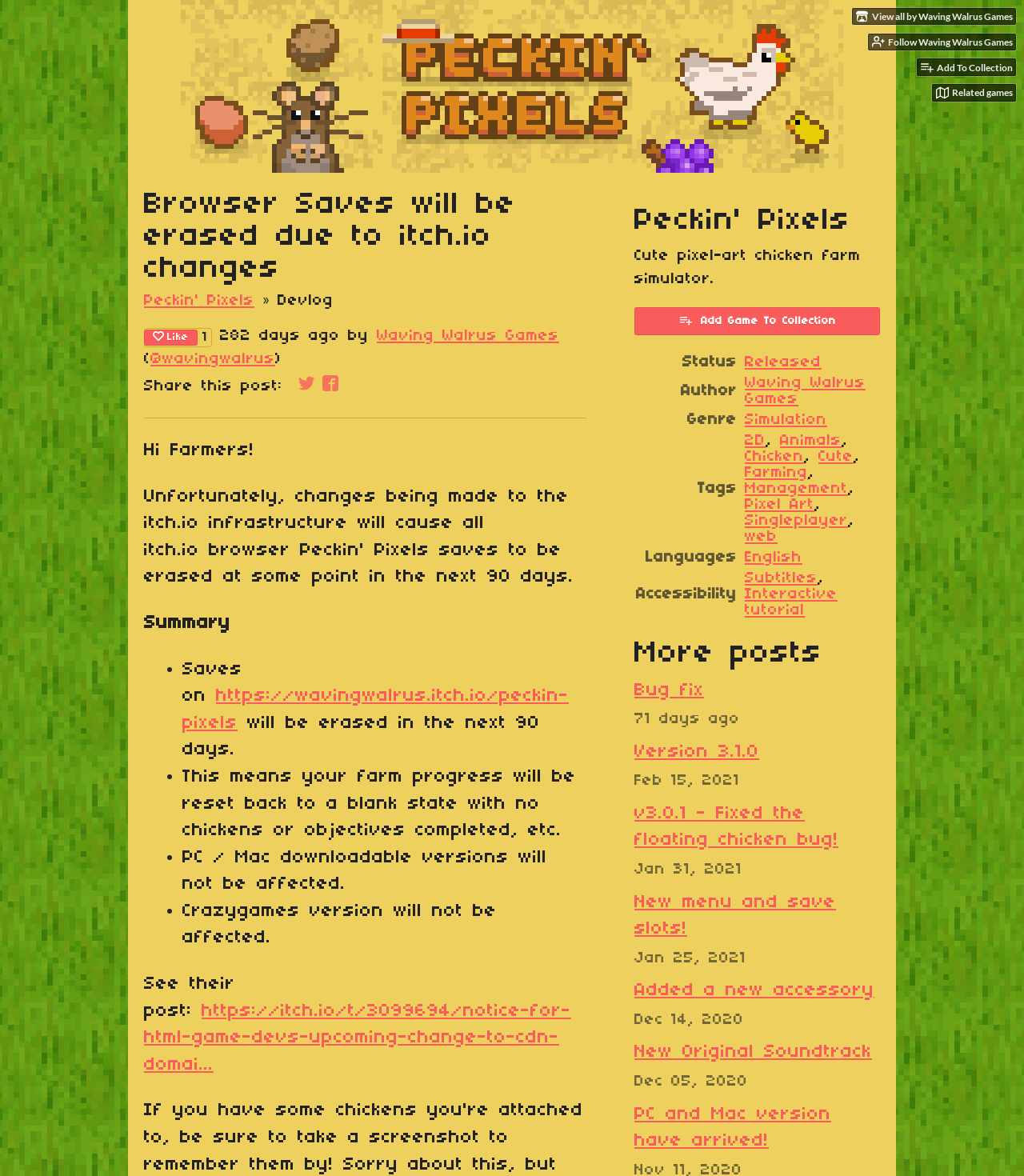Answer this question in one word or a short phrase: What will happen to the saves in the next 90 days?

They will be erased